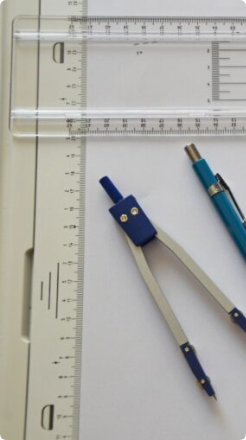Provide a one-word or brief phrase answer to the question:
What is the purpose of the metal compasses?

drawing precise circles and arcs